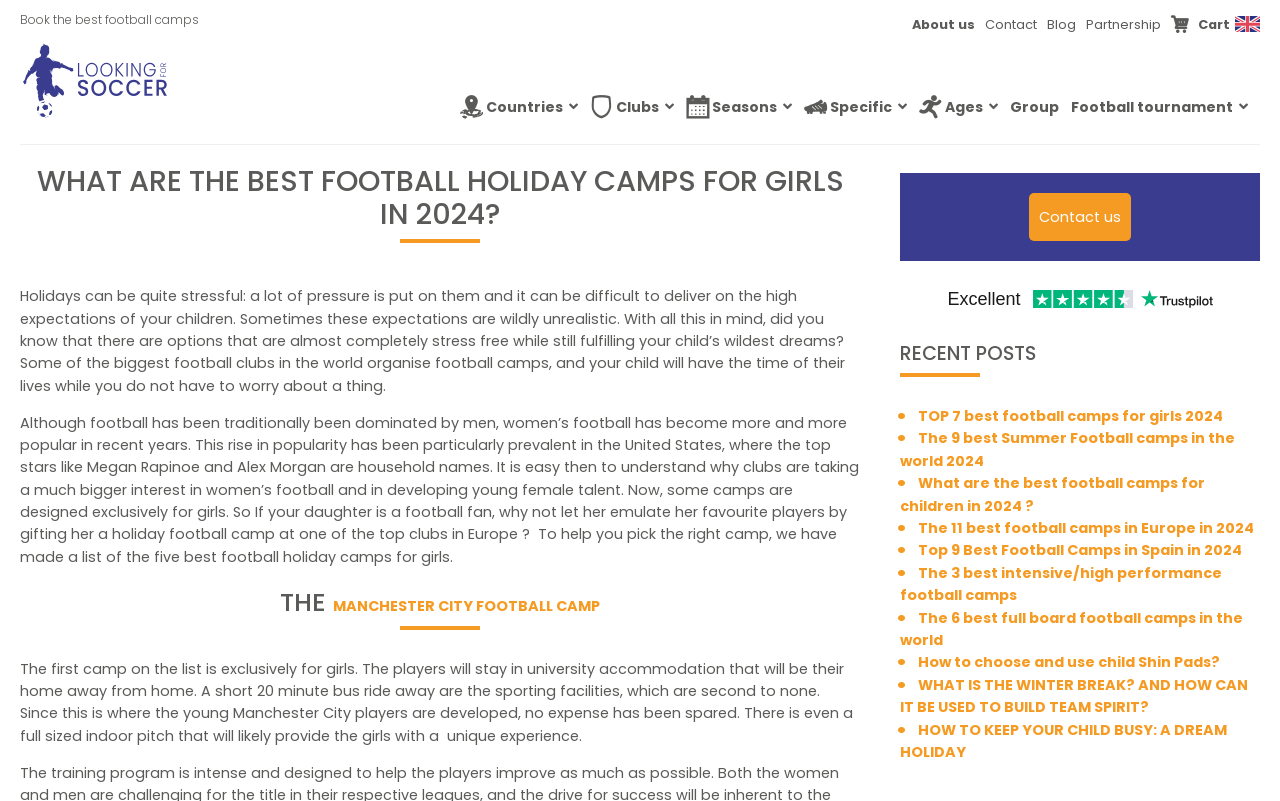Determine the bounding box coordinates of the clickable region to carry out the instruction: "Click on 'About us'".

[0.712, 0.022, 0.762, 0.04]